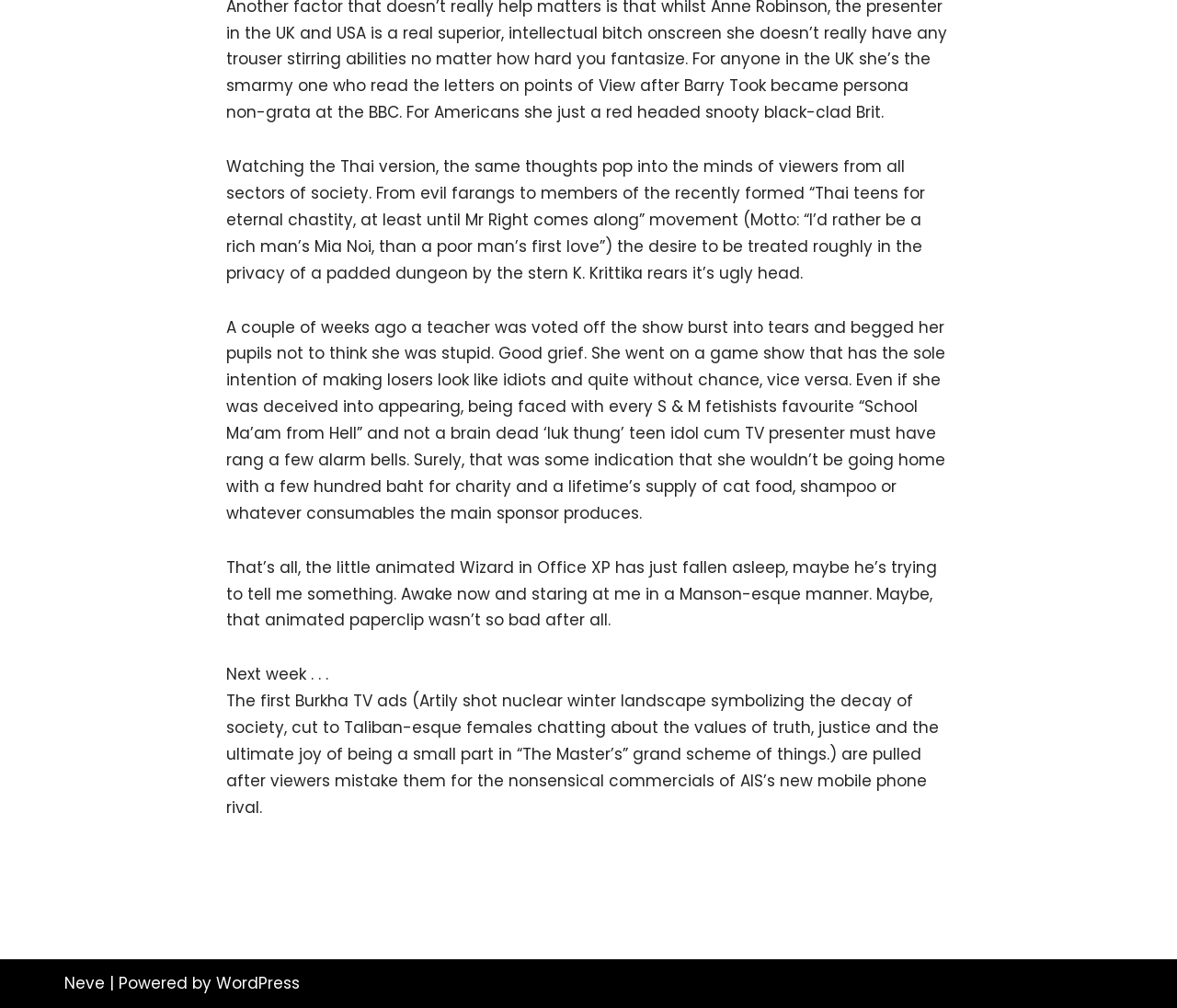What is the topic of the article?
Please describe in detail the information shown in the image to answer the question.

The article mentions a Thai TV show and references specific elements of the show, such as a teacher being voted off and a 'School Ma'am from Hell' character. This suggests that the topic of the article is a Thai TV show.